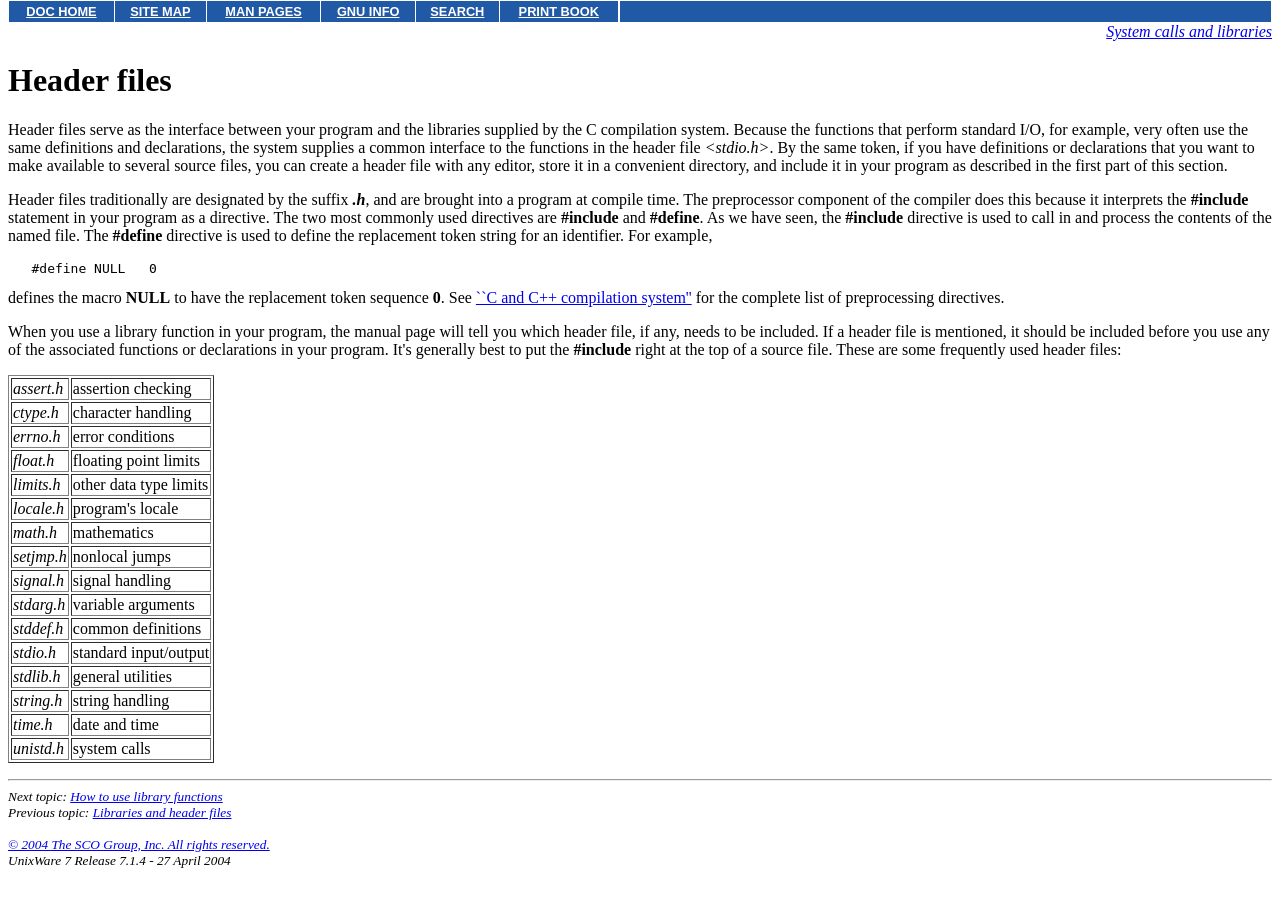Reply to the question with a brief word or phrase: What are some frequently used header files?

assert.h, ctype.h, etc.